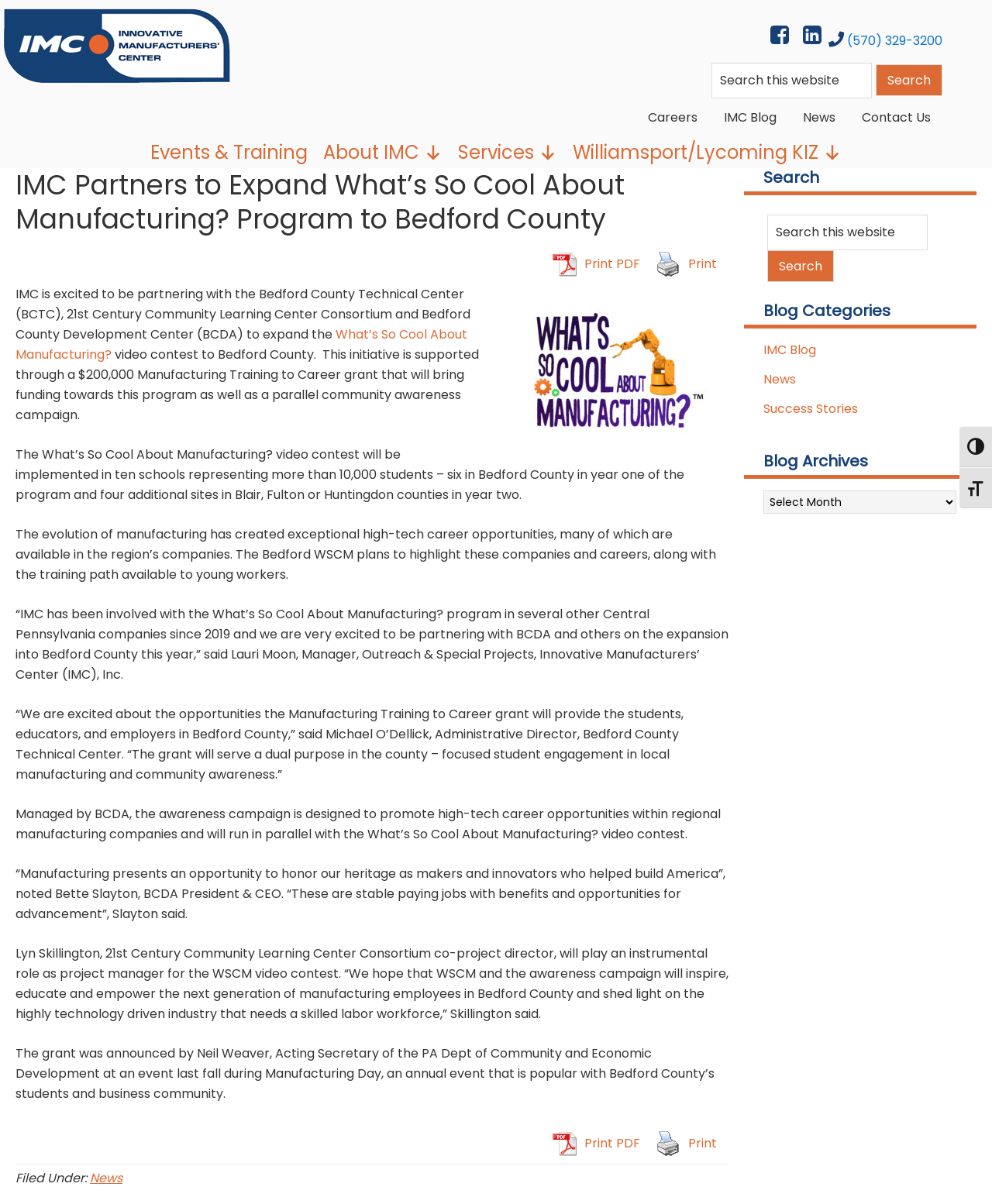Specify the bounding box coordinates of the area to click in order to follow the given instruction: "Print PDF."

[0.548, 0.206, 0.653, 0.233]